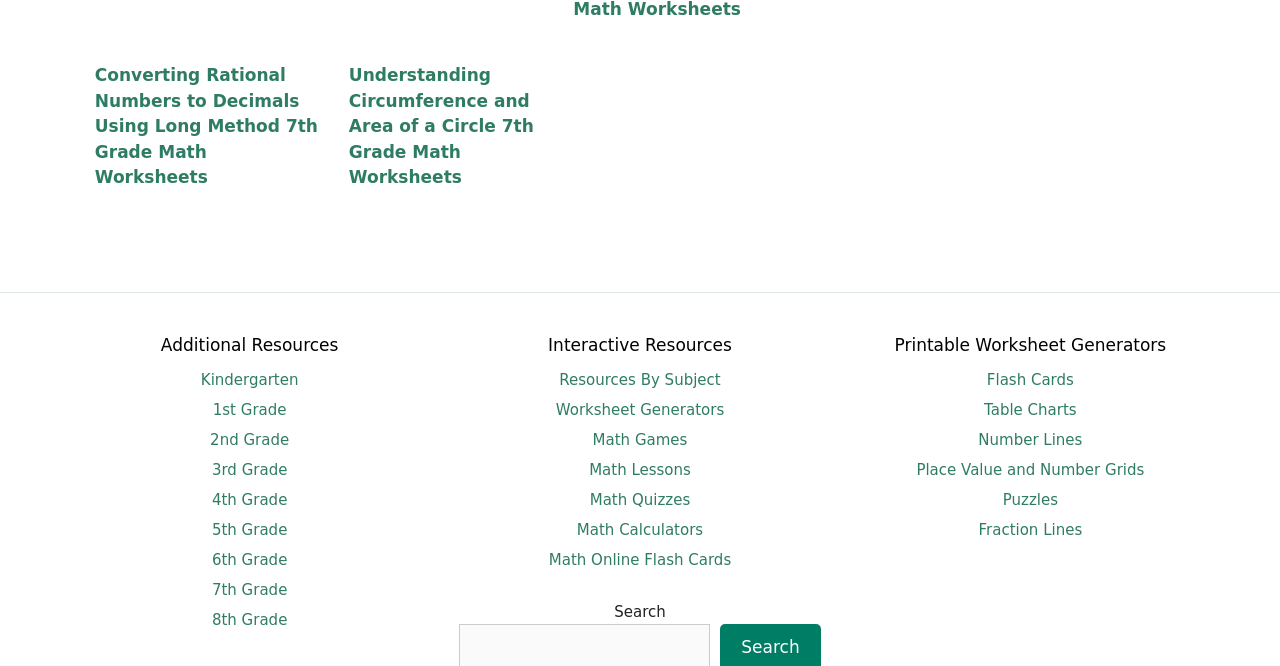What grade levels are supported by the website?
Analyze the screenshot and provide a detailed answer to the question.

The webpage contains links to different grade levels, ranging from Kindergarten to 8th Grade, indicating that the website supports these grade levels.